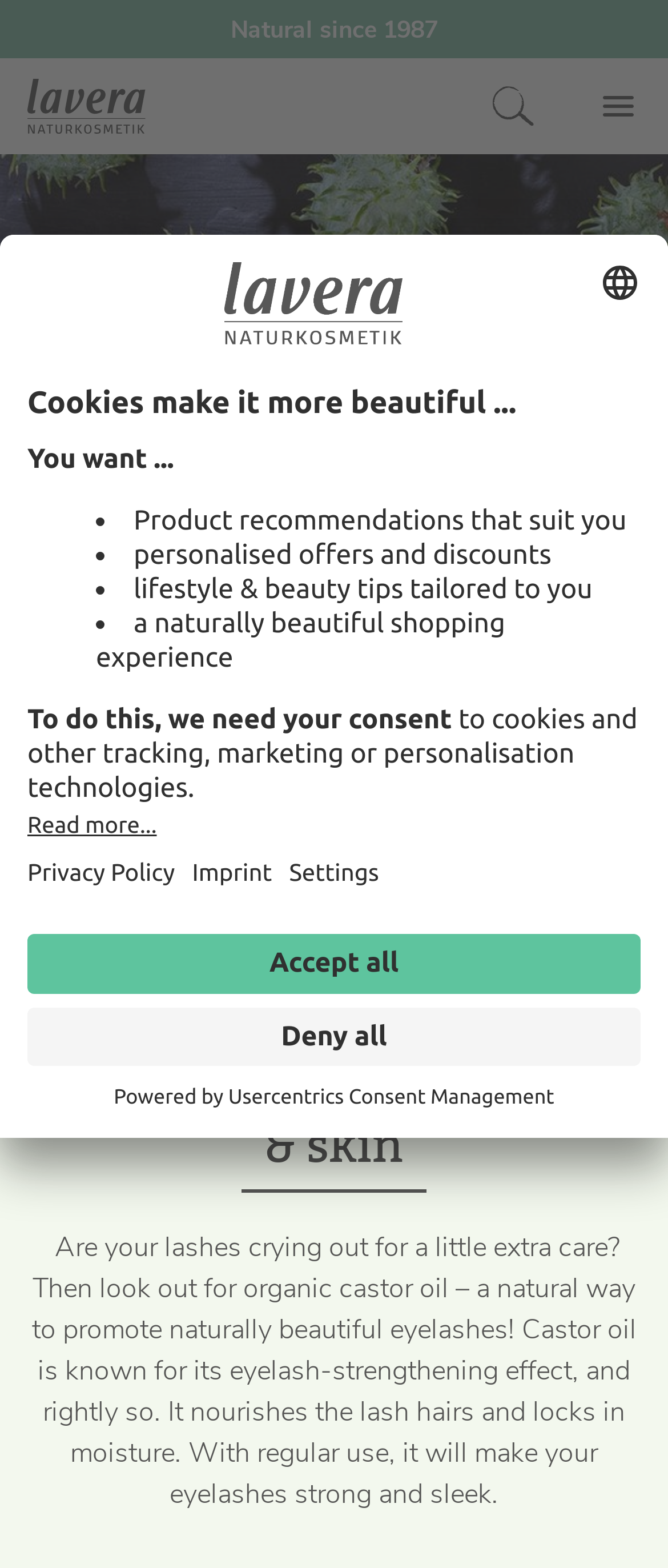What is the main topic of this webpage?
Provide a short answer using one word or a brief phrase based on the image.

Organic castor oil